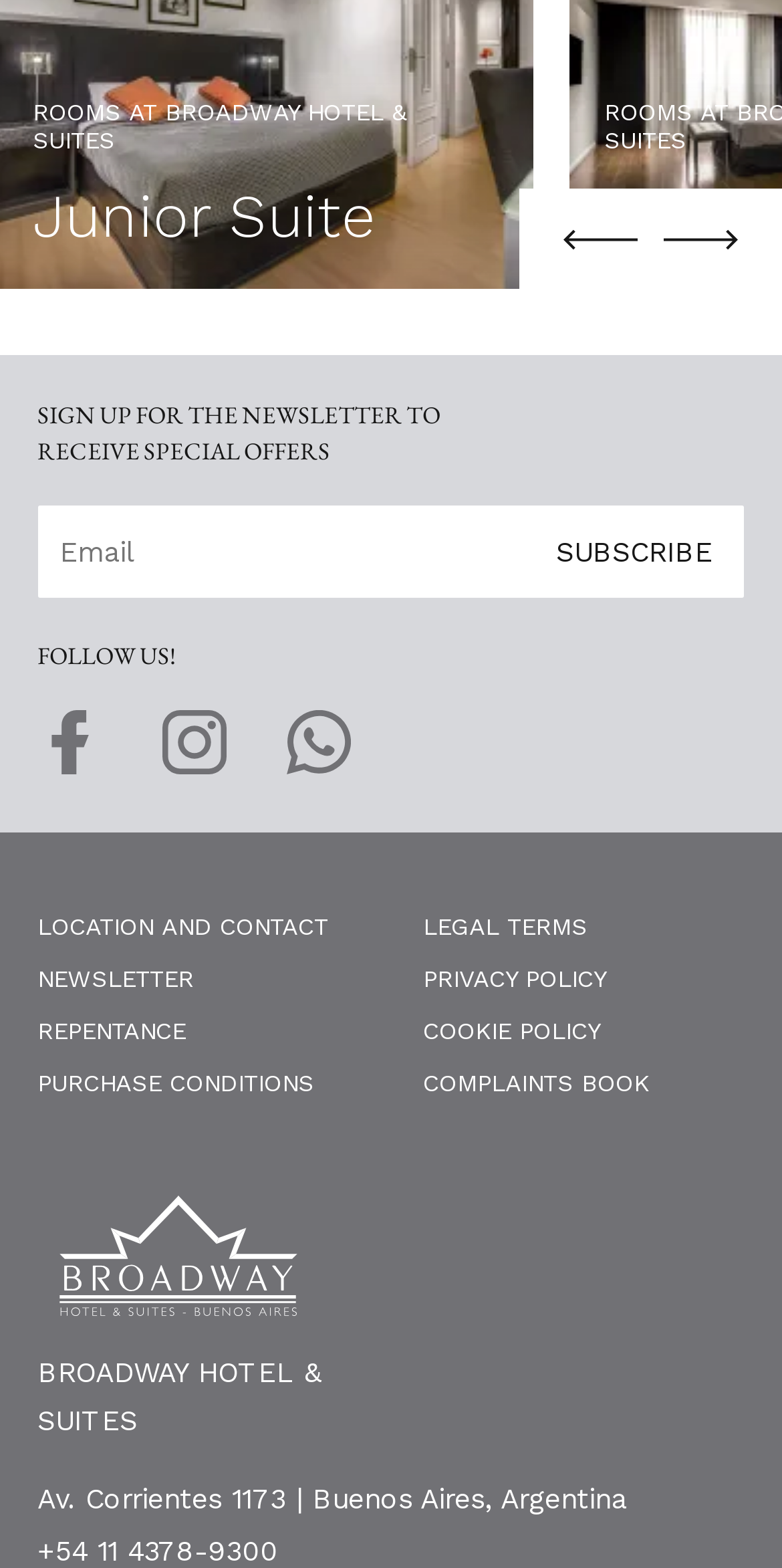Find the bounding box coordinates of the UI element according to this description: "Newsletter".

[0.048, 0.616, 0.248, 0.633]